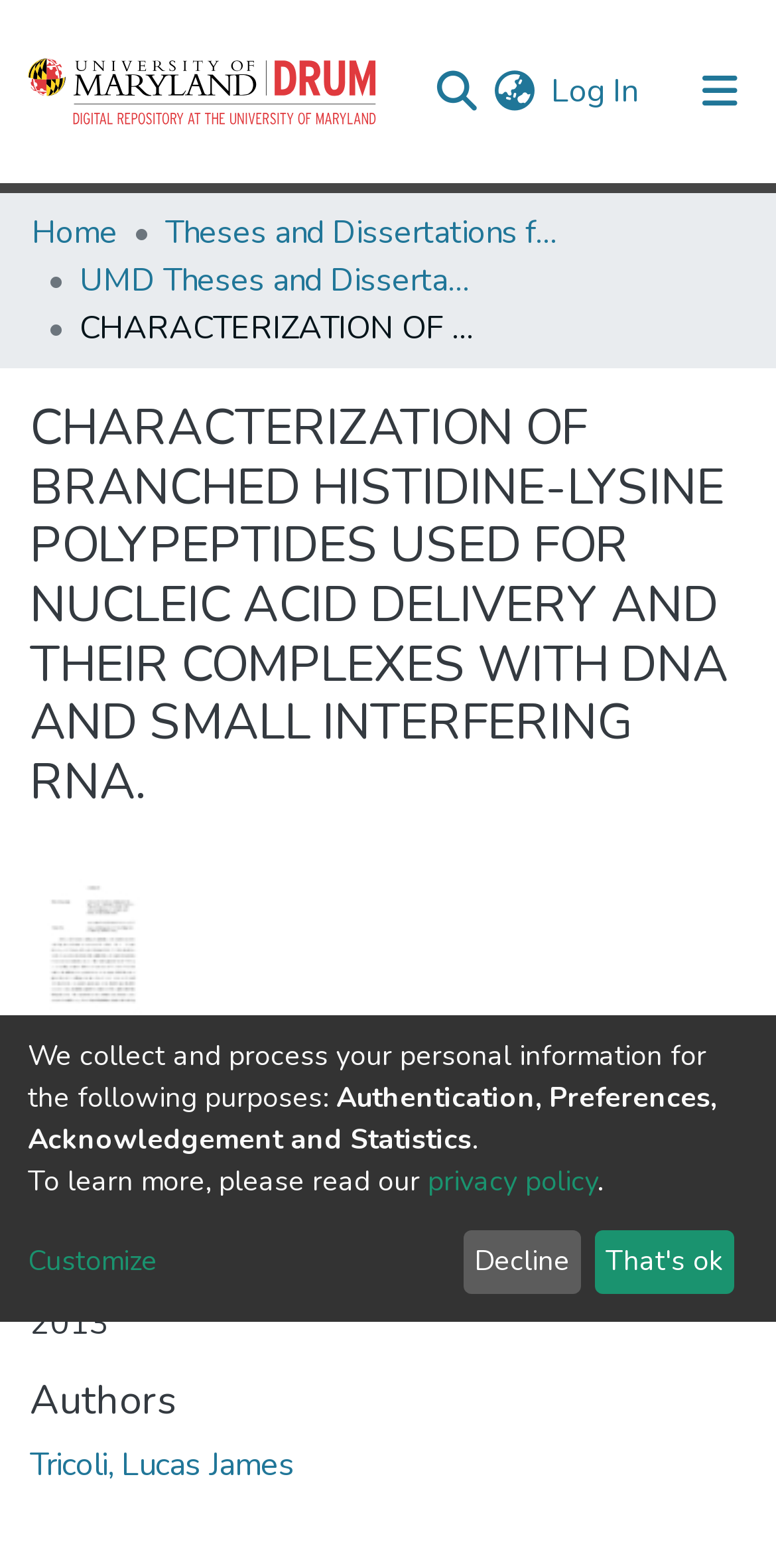Generate a comprehensive description of the contents of the webpage.

The webpage appears to be a research paper or thesis page, with a focus on the characterization of branched histidine-lysine polypeptides used for nucleic acid delivery and their complexes with DNA and small interfering RNA.

At the top of the page, there is a navigation bar with several links, including "DRUM", "Search", "Language switch", and "Log In". The "Search" feature has a textbox and a submit button. On the right side of the navigation bar, there is a "Toggle navigation" button.

Below the navigation bar, there is a breadcrumb navigation section with links to "Home", "Theses and Dissertations from UMD", and "UMD Theses and Dissertations".

The main content of the page is divided into several sections. The first section has a heading with the title of the research paper, and below it, there is a thumbnail image. The next section is labeled "Files" and contains a link to a PDF file, along with the file size and the number of downloads. Below this section, there are sections labeled "Date" and "Authors", with corresponding information.

On the right side of the page, there is a section with a heading "We collect and process your personal information for the following purposes:", followed by a list of purposes, including authentication, preferences, and statistics. Below this section, there are links to a privacy policy and a "Customize" option, as well as buttons to "Decline" or accept the terms.

Overall, the page appears to be a detailed research paper or thesis page with various sections and links to related information.